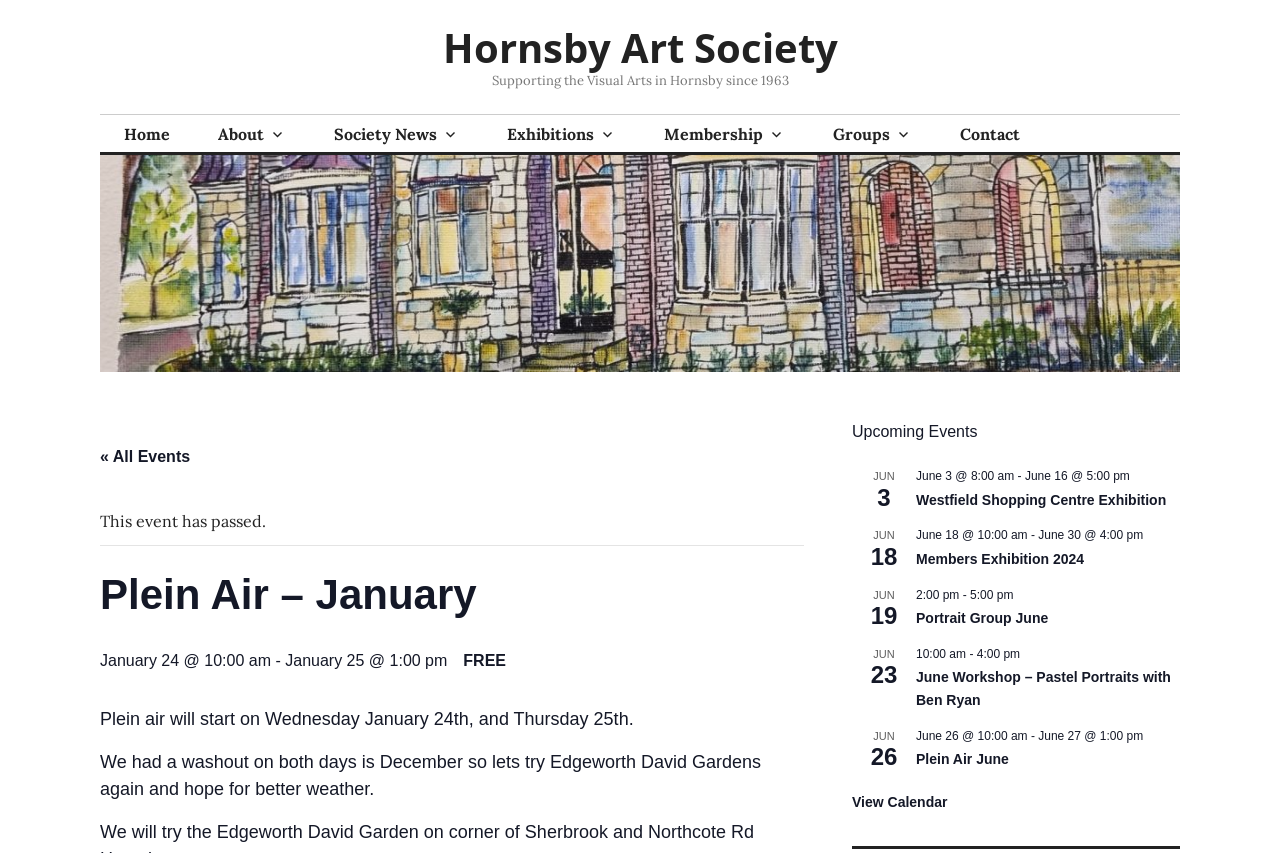Pinpoint the bounding box coordinates of the element to be clicked to execute the instruction: "Click on the 'View Calendar' link".

[0.666, 0.931, 0.74, 0.951]